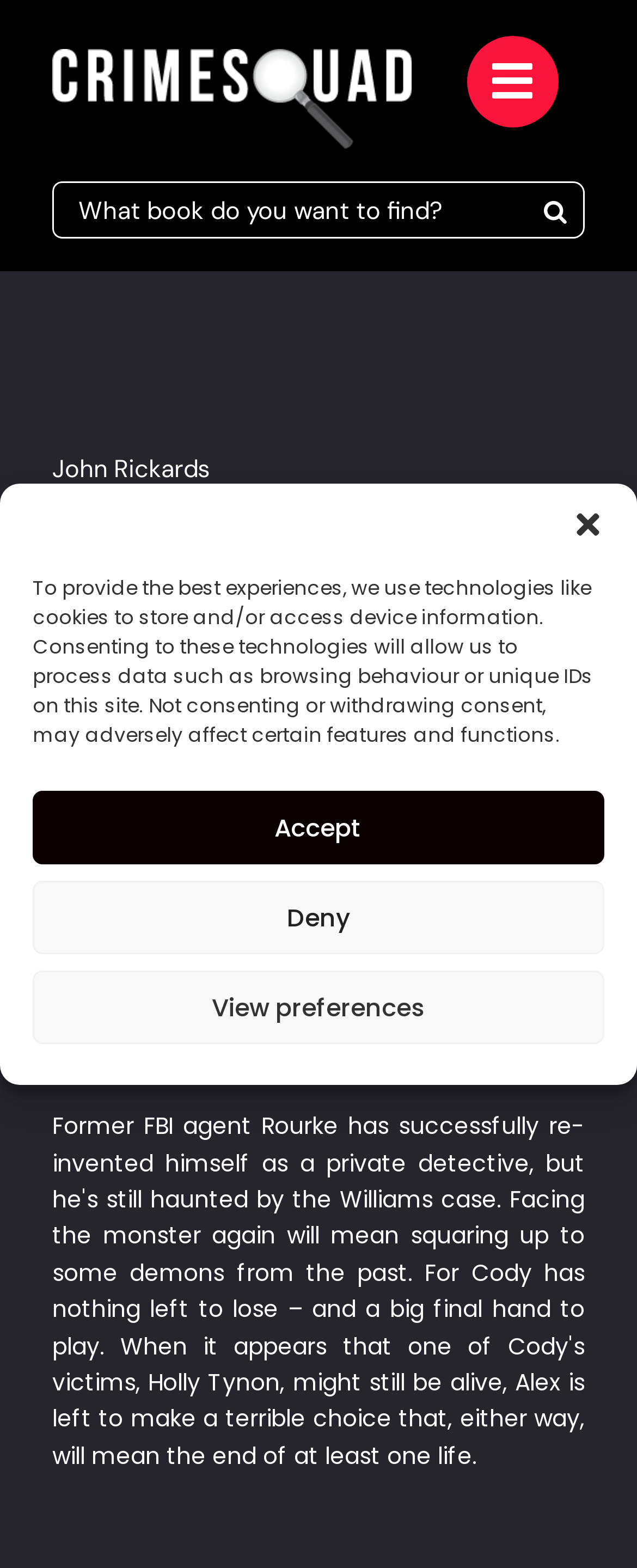What is the author of the book?
Using the image as a reference, give a one-word or short phrase answer.

John Rickards